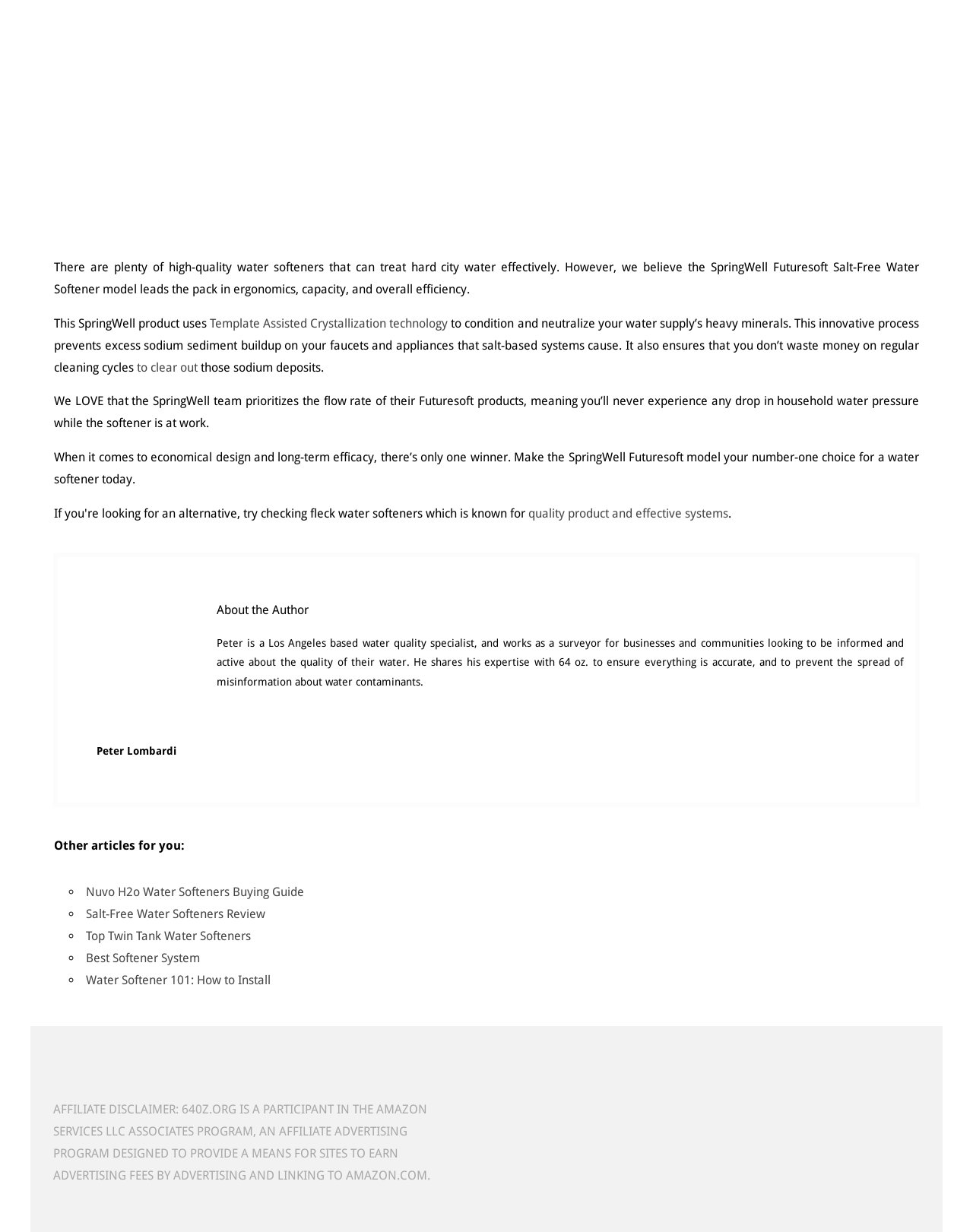Extract the bounding box coordinates for the UI element described by the text: "Best Softener System". The coordinates should be in the form of [left, top, right, bottom] with values between 0 and 1.

[0.088, 0.772, 0.205, 0.783]